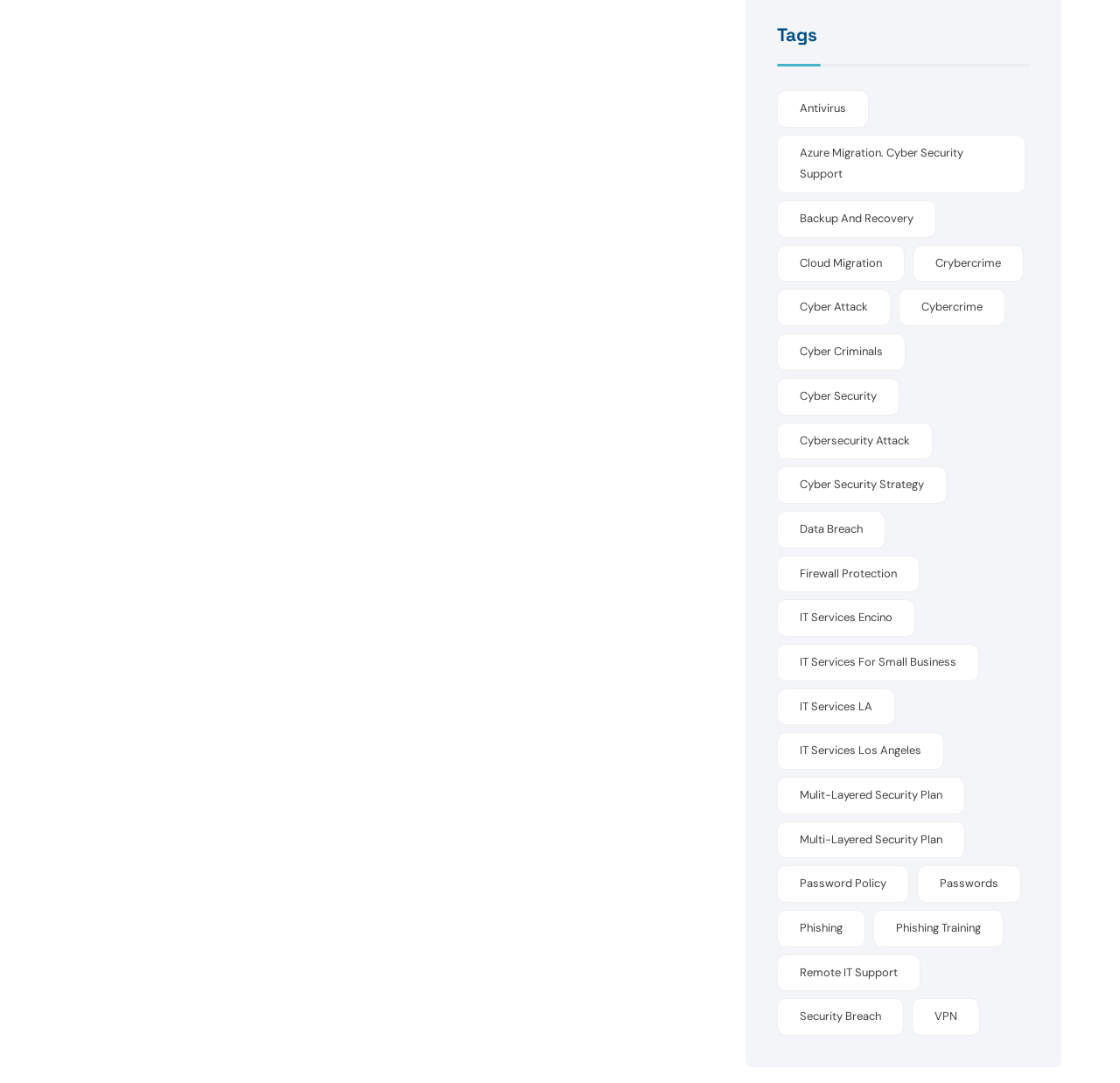Find the bounding box coordinates of the clickable element required to execute the following instruction: "View the 'Archives' section". Provide the coordinates as four float numbers between 0 and 1, i.e., [left, top, right, bottom].

None